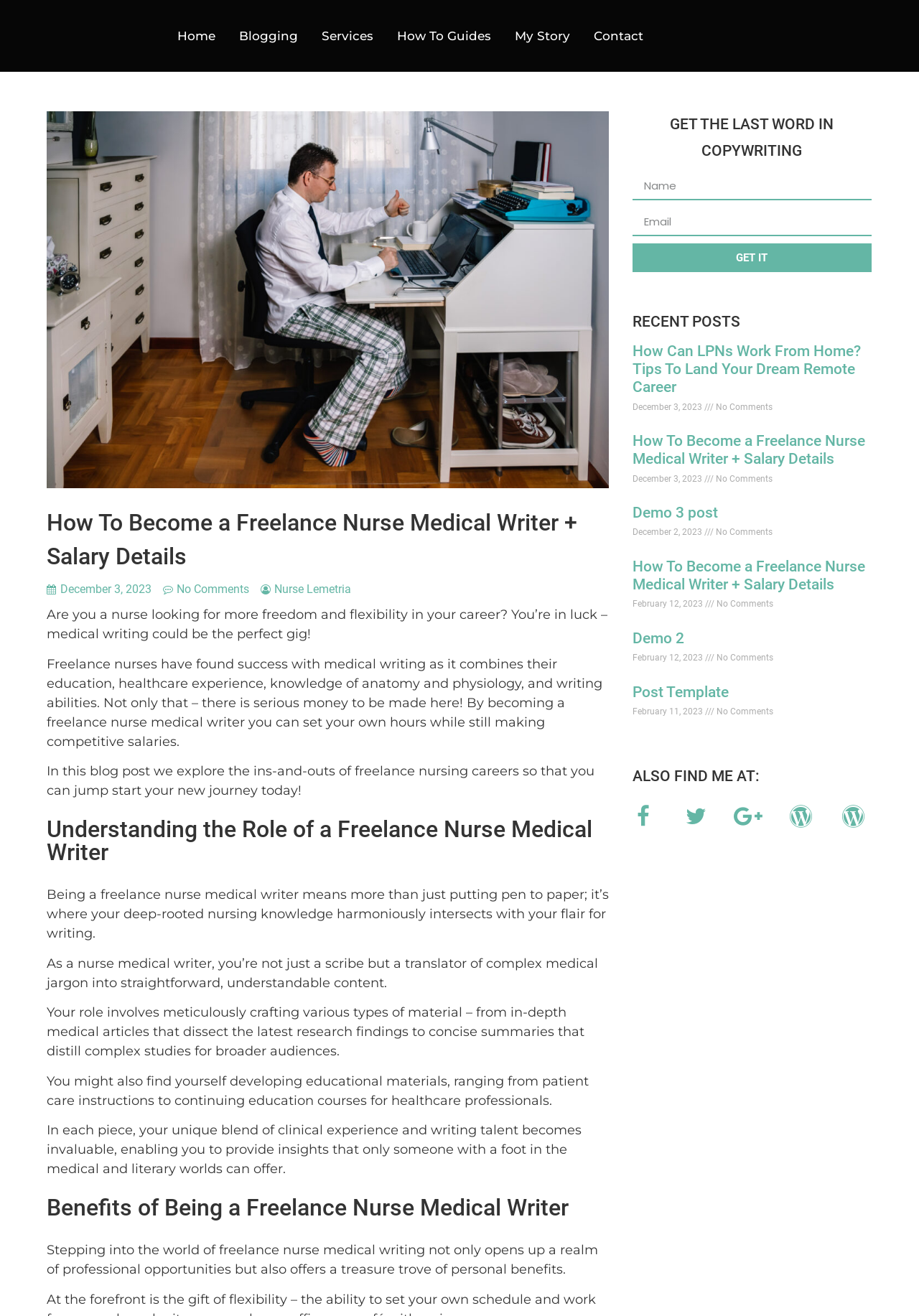Determine the bounding box coordinates of the region that needs to be clicked to achieve the task: "Click the 'Free Masterclass' button".

[0.755, 0.016, 0.938, 0.039]